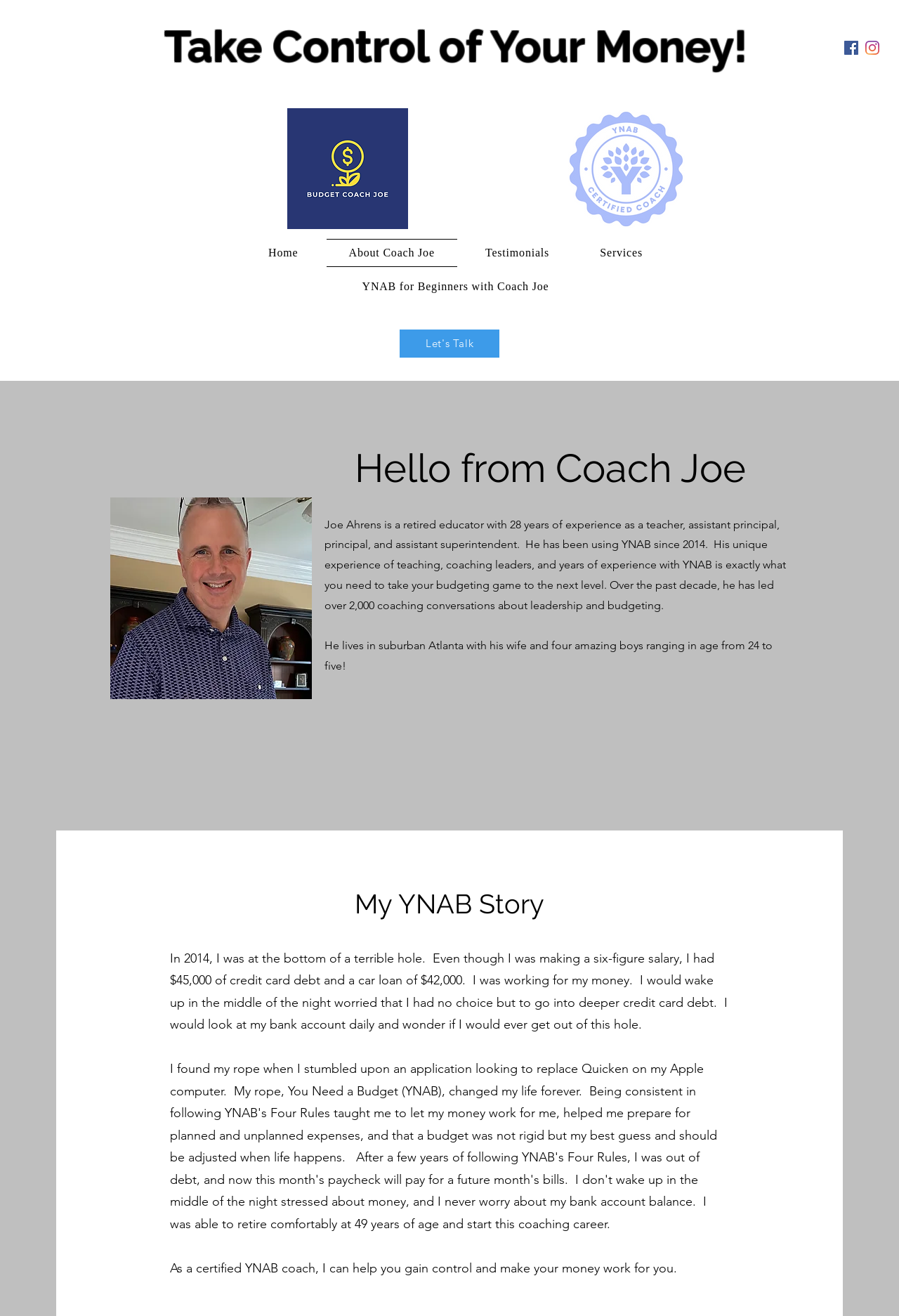Can you find the bounding box coordinates for the element to click on to achieve the instruction: "Contact Coach Joe"?

[0.445, 0.25, 0.555, 0.271]